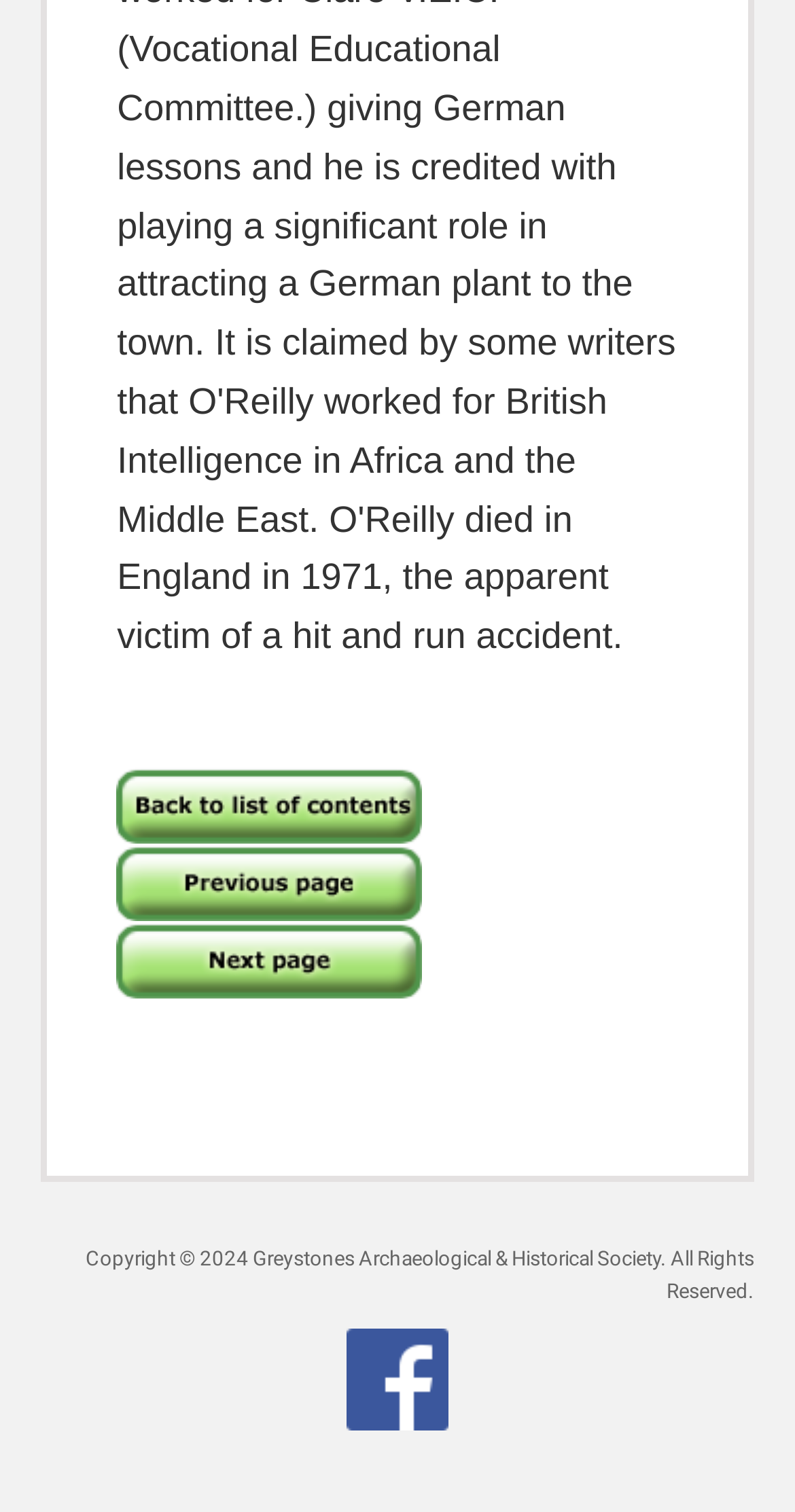Answer the question with a single word or phrase: 
What is the name of the society mentioned?

Greystones Archaeological & Historical Society